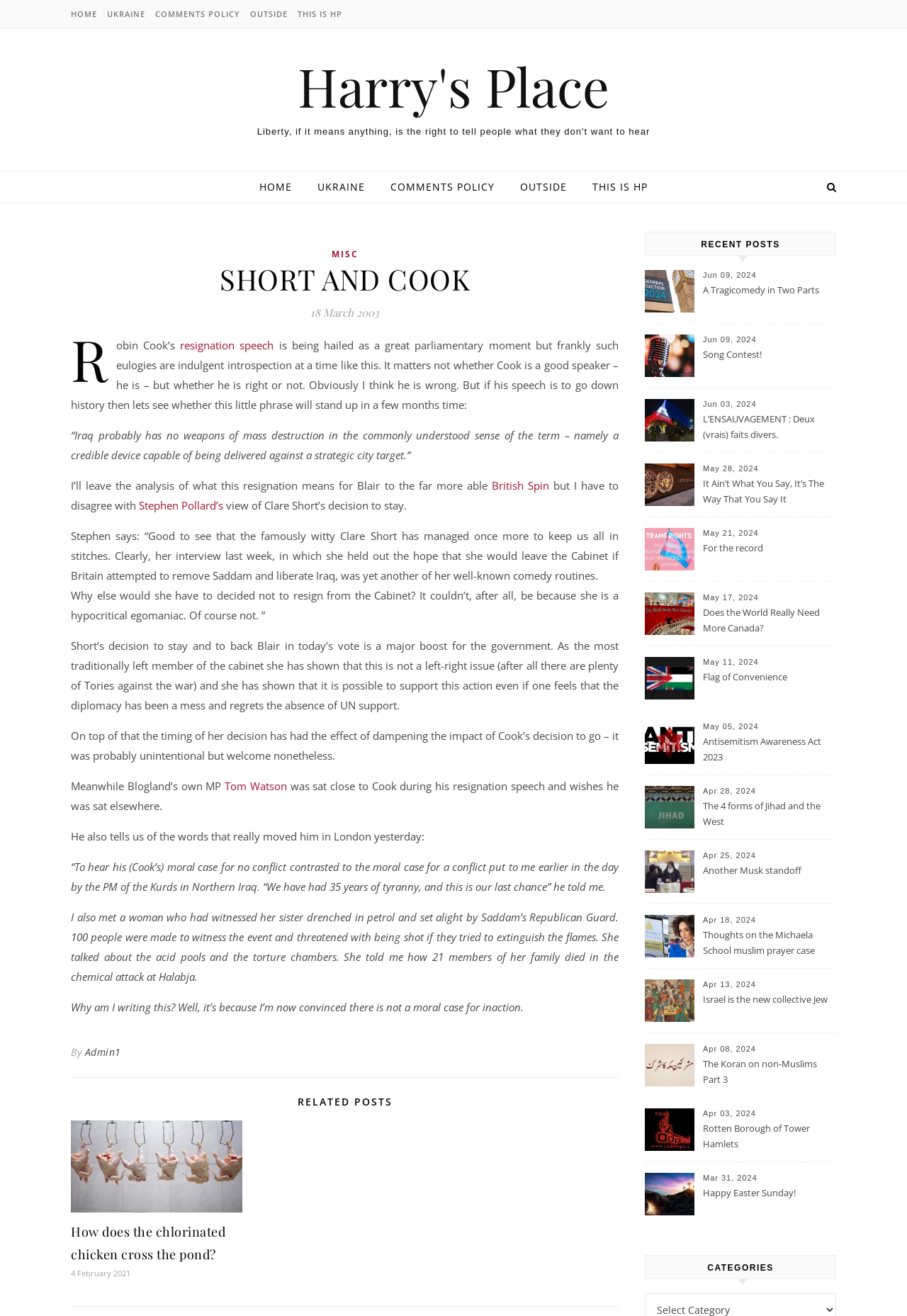Given the webpage screenshot and the description, determine the bounding box coordinates (top-left x, top-left y, bottom-right x, bottom-right y) that define the location of the UI element matching this description: Flag of Convenience

[0.775, 0.508, 0.92, 0.533]